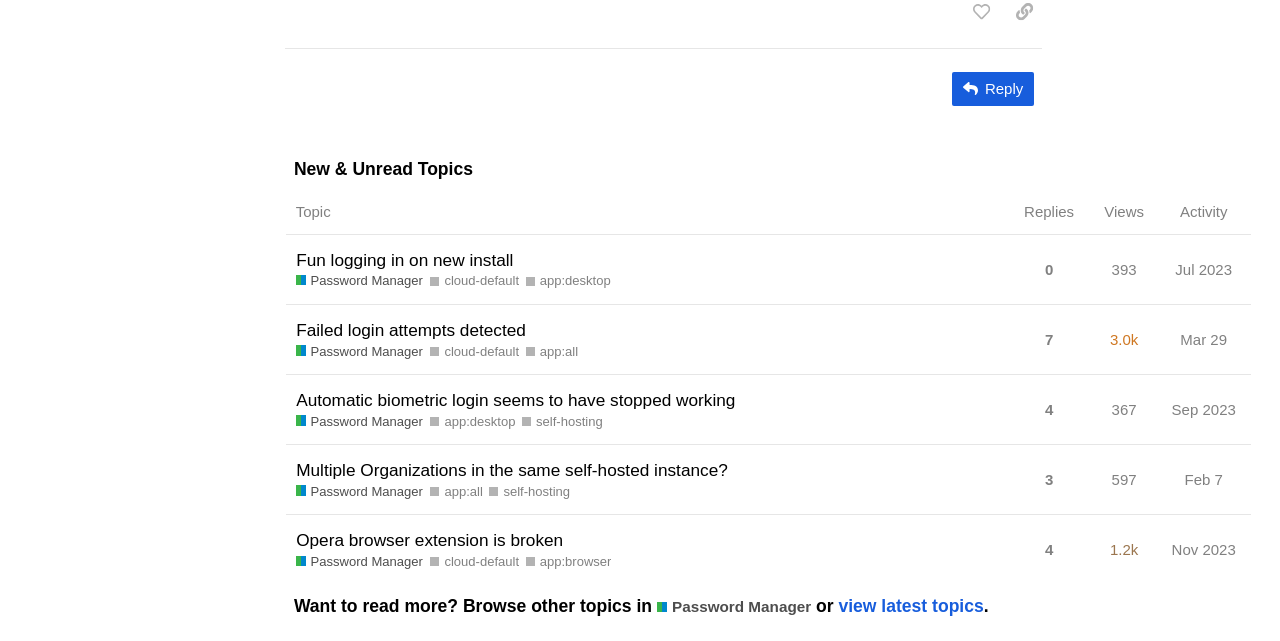Please specify the bounding box coordinates in the format (top-left x, top-left y, bottom-right x, bottom-right y), with all values as floating point numbers between 0 and 1. Identify the bounding box of the UI element described by: Opera browser extension is broken

[0.231, 0.804, 0.44, 0.882]